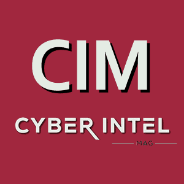Give a short answer using one word or phrase for the question:
What is the font style of the letters 'CIM'?

Bold, modern